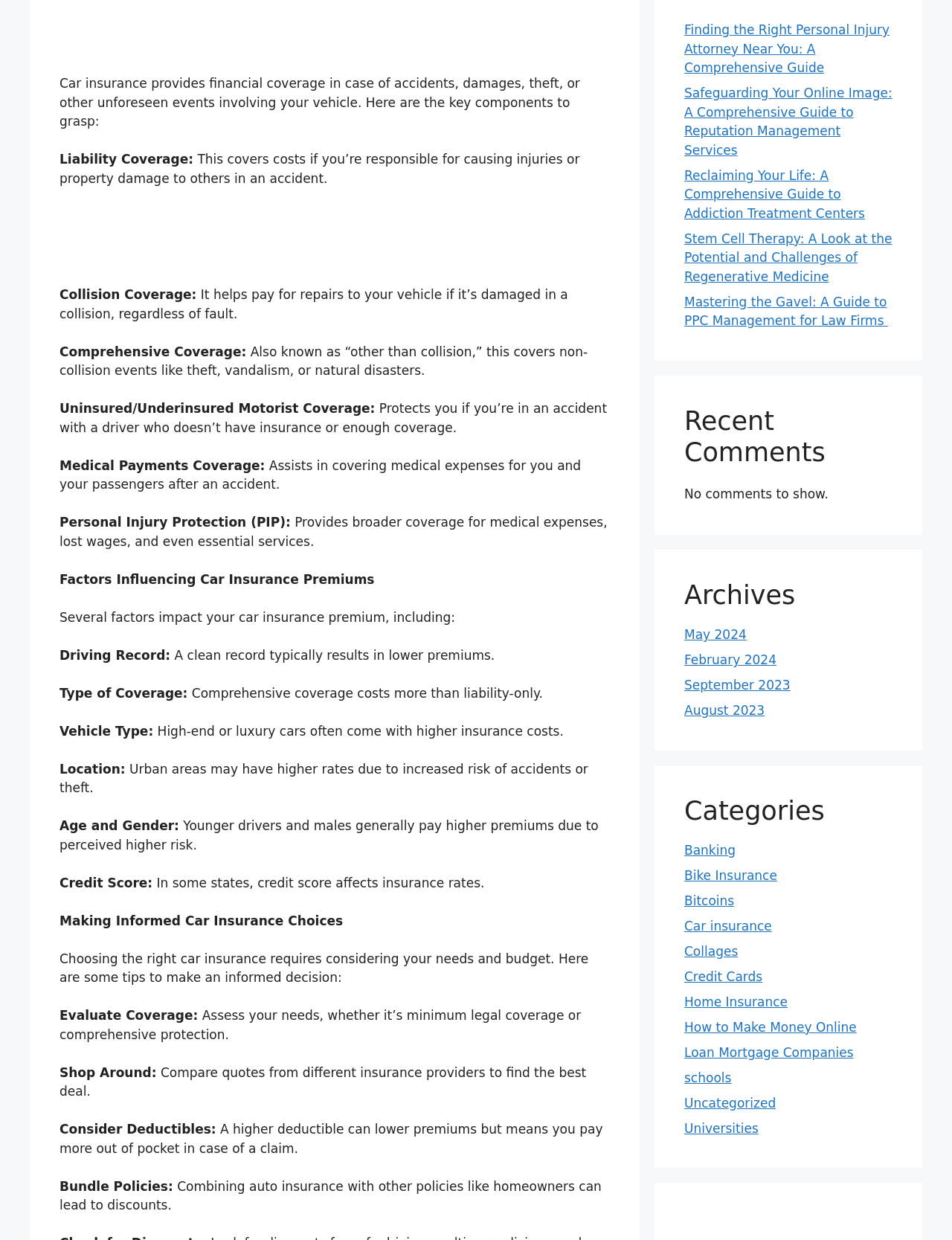What is the main topic of this webpage?
Based on the screenshot, provide your answer in one word or phrase.

Car insurance